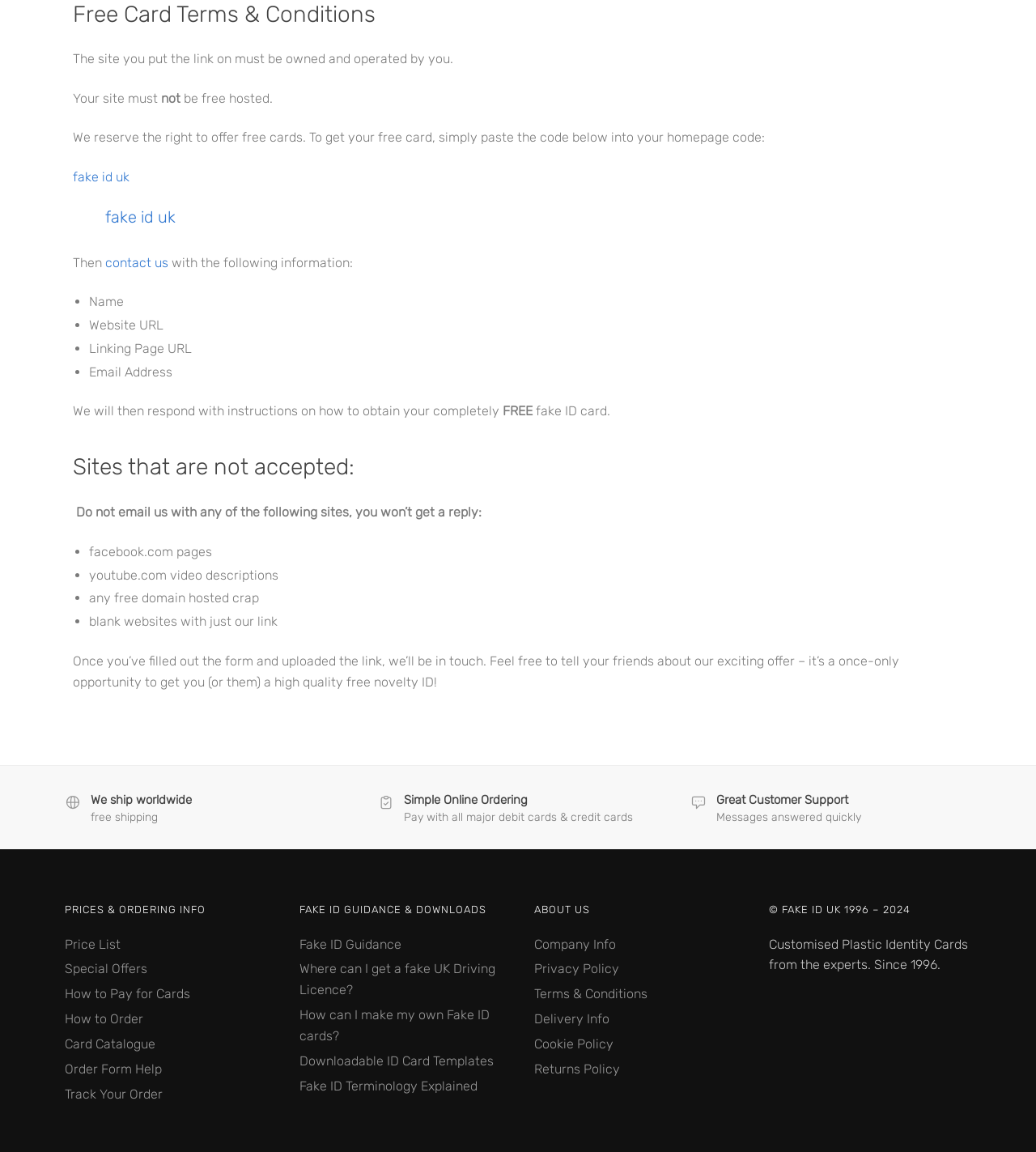Extract the bounding box for the UI element that matches this description: "Card Catalogue".

[0.062, 0.892, 0.15, 0.905]